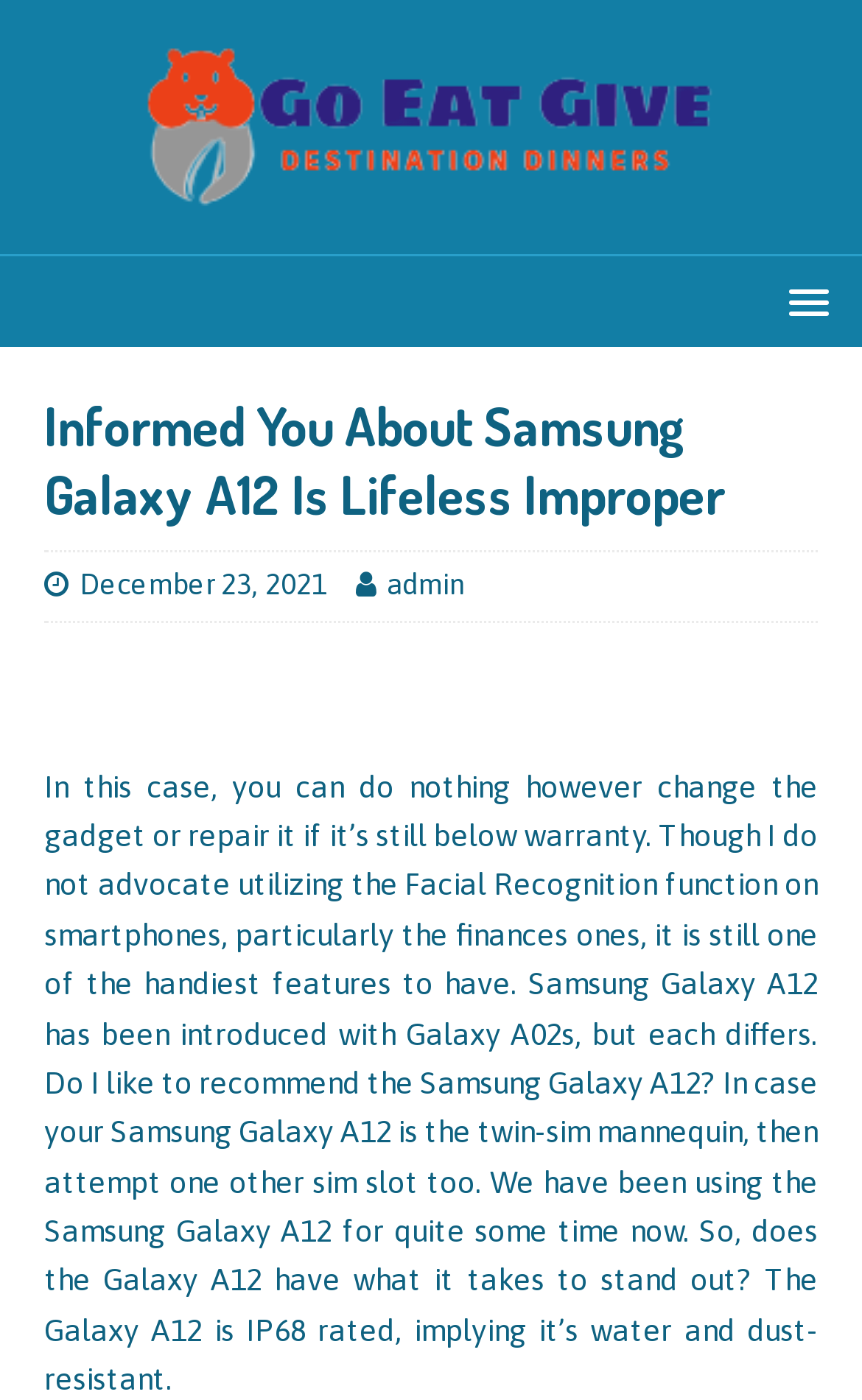What should you do if your Samsung Galaxy A12 is lifeless?
Please respond to the question with a detailed and informative answer.

According to the webpage, if your Samsung Galaxy A12 is lifeless, you can do nothing but change the gadget or repair it if it’s still under warranty. This is mentioned in the StaticText element that discusses the issues with the smartphone.